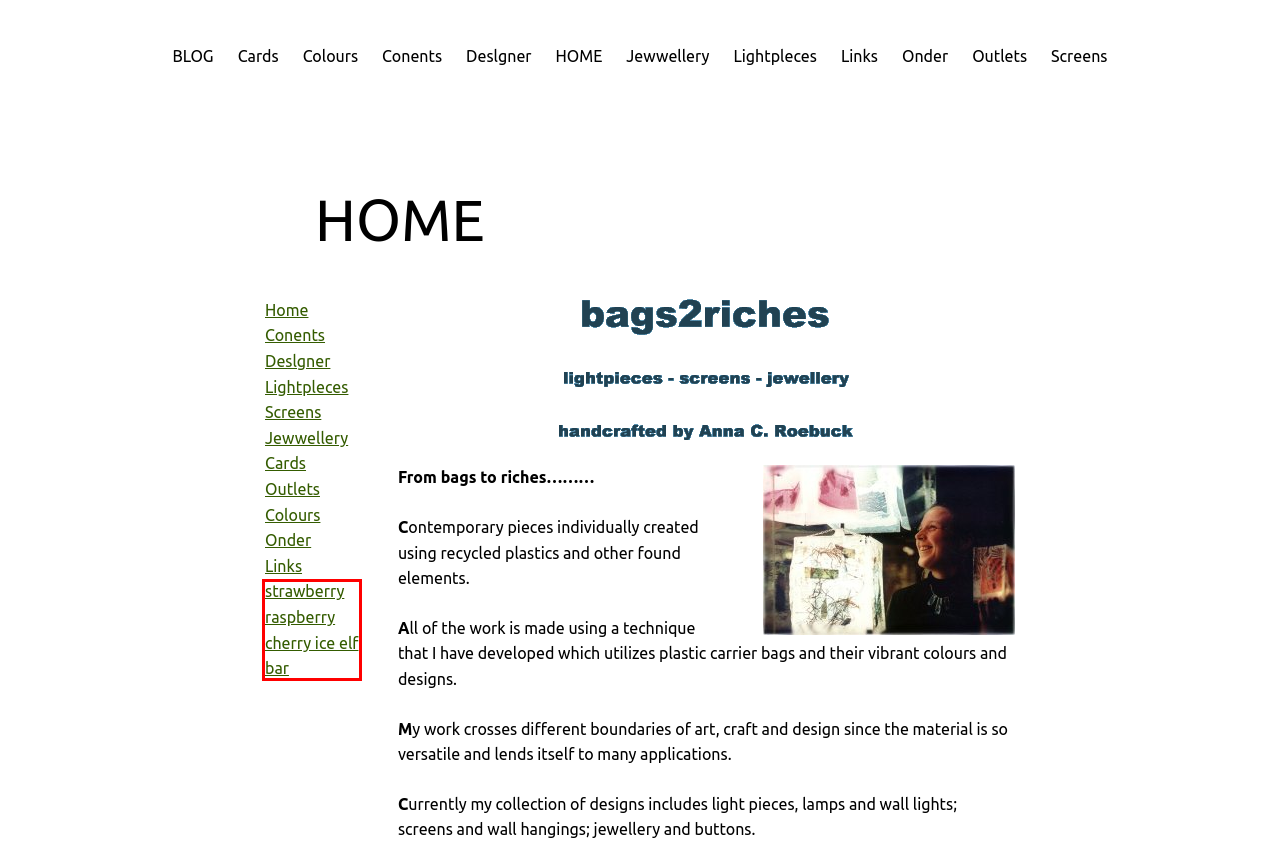You are given a screenshot of a webpage with a red bounding box around an element. Choose the most fitting webpage description for the page that appears after clicking the element within the red bounding box. Here are the candidates:
A. Links - bags2riches Anna C. Roebuck
B. BLOG - bags2riches Anna C. Roebuck
C. Screens - bags2riches Anna C. Roebuck
D. Deslgner - bags2riches Anna C. Roebuck
E. Lightpleces - bags2riches Anna C. Roebuck
F. Onder - bags2riches Anna C. Roebuck
G. Outlets - bags2riches Anna C. Roebuck
H. Elf Bar Strawberry Raspberry Cherry Ice: Новая Забава

H